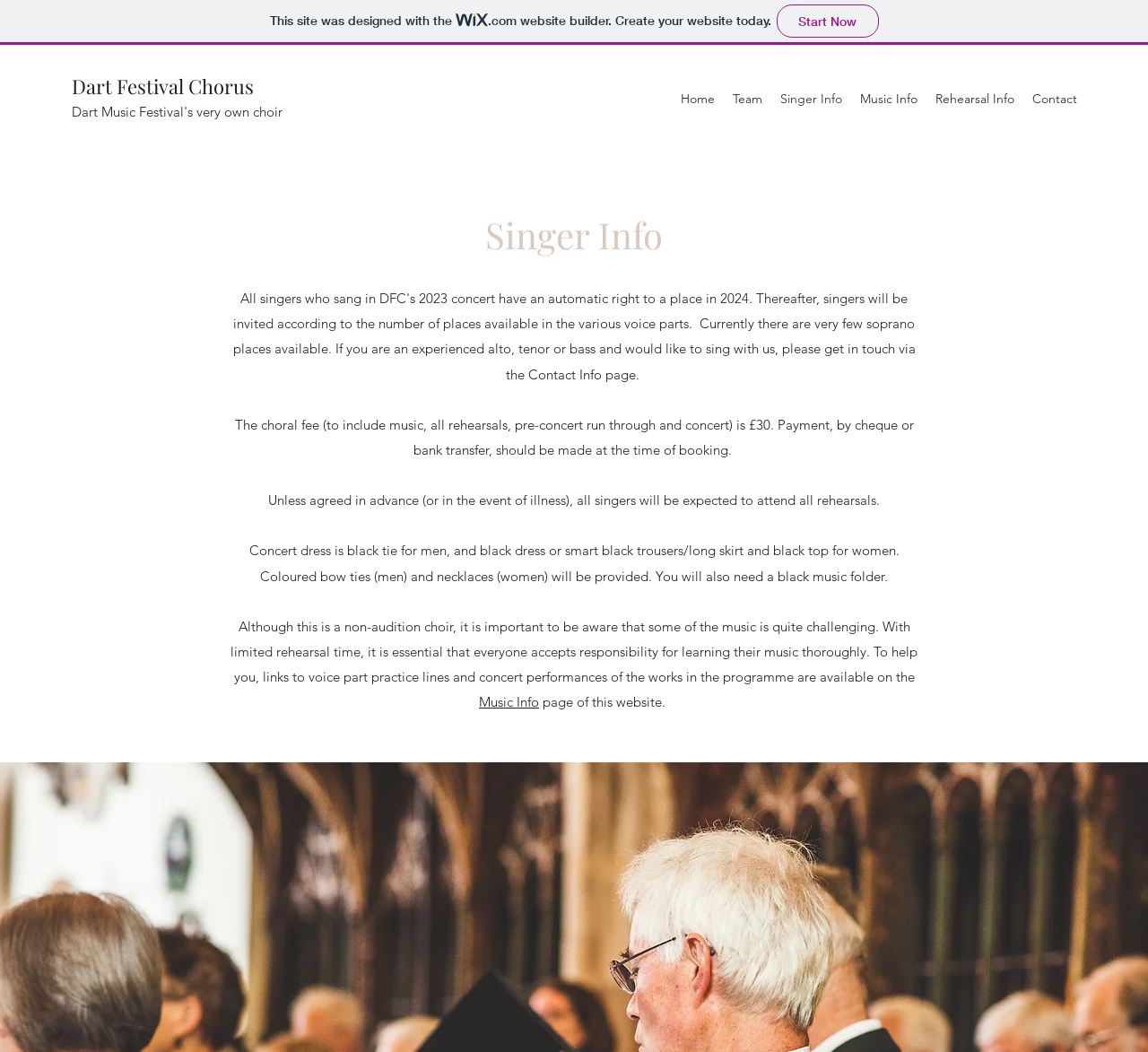Please determine the bounding box coordinates of the section I need to click to accomplish this instruction: "Read the latest news".

None